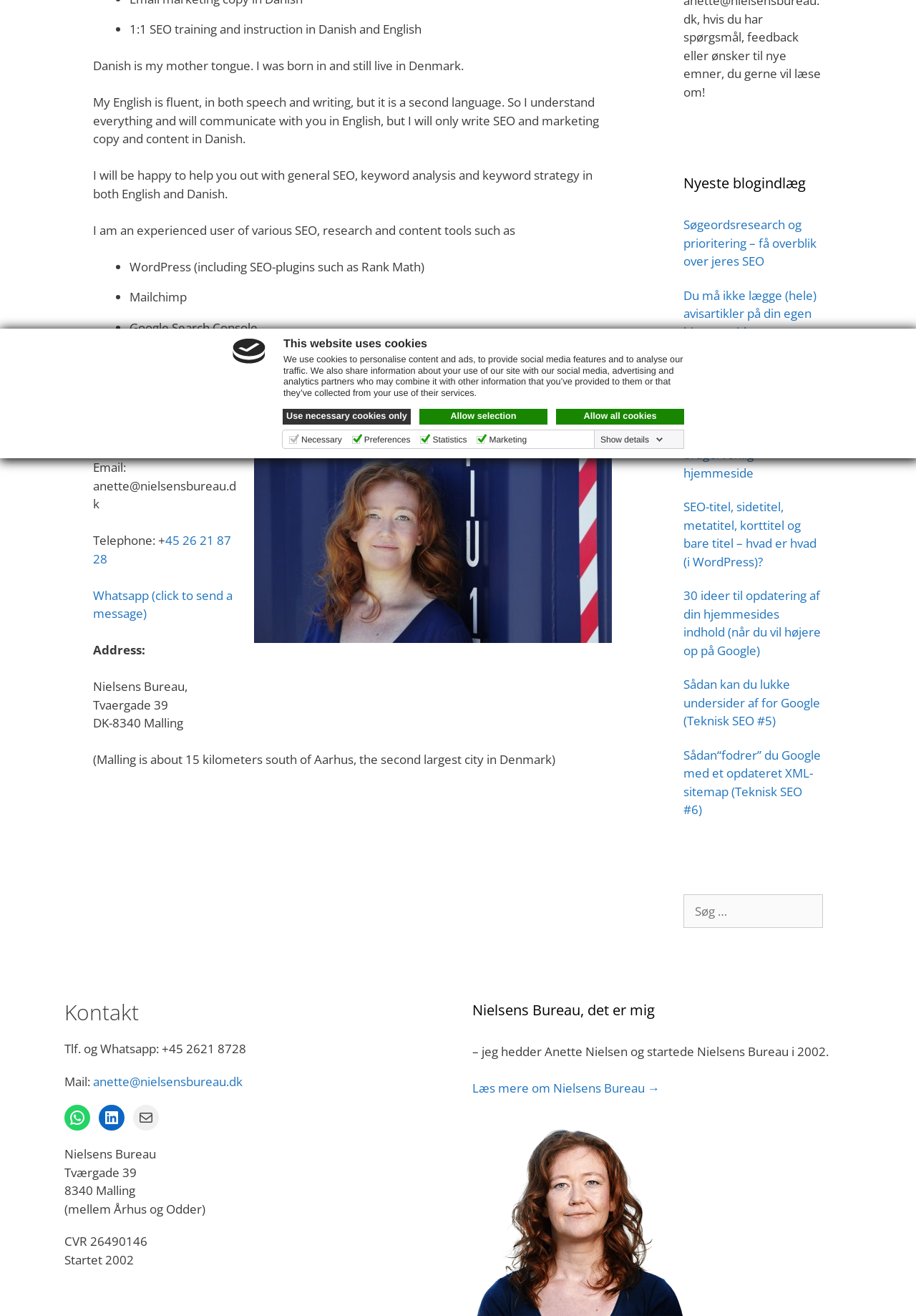Extract the bounding box for the UI element that matches this description: "Show details".

[0.652, 0.33, 0.727, 0.339]